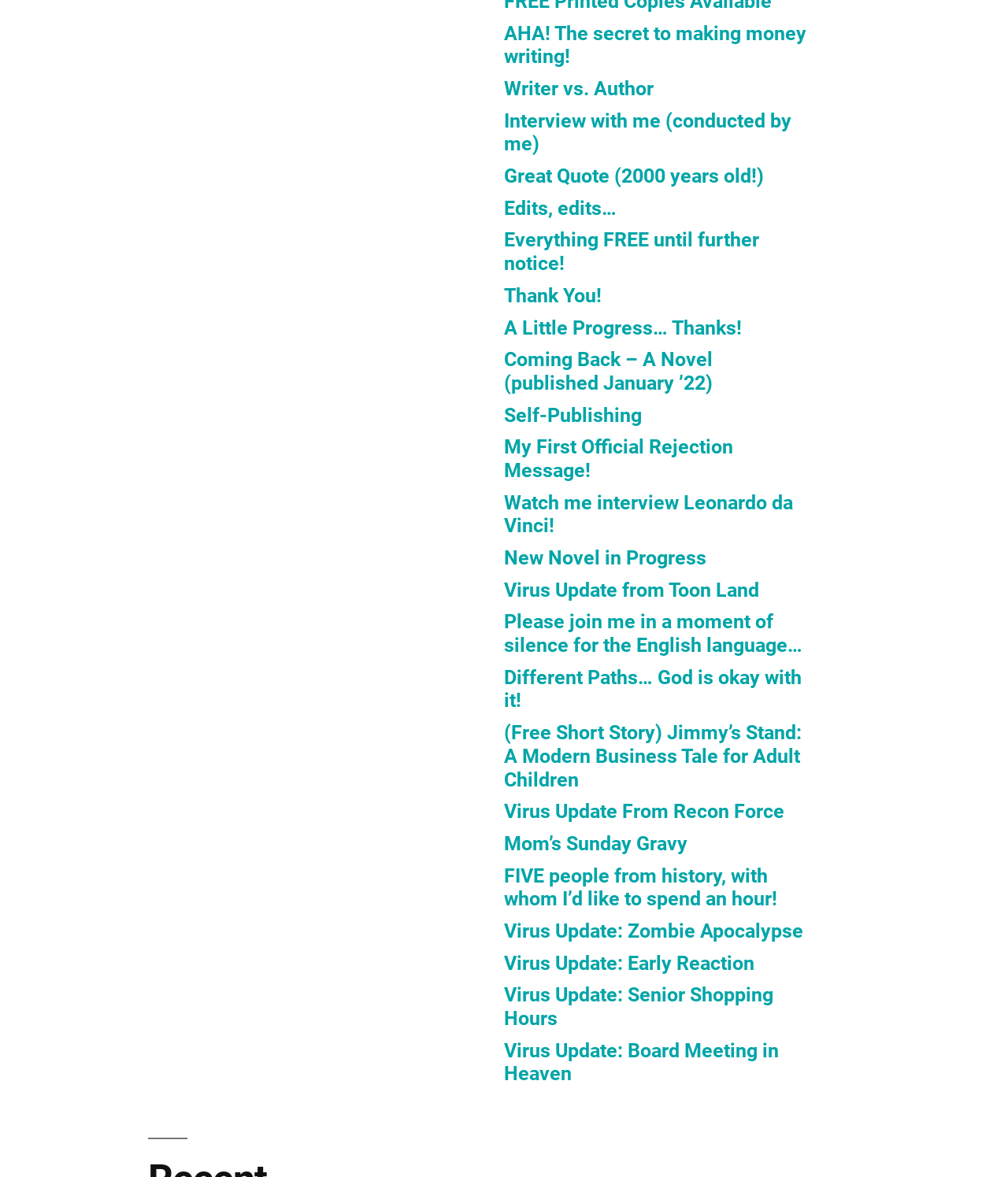Identify the bounding box coordinates for the region to click in order to carry out this instruction: "Read the free short story Jimmy's Stand". Provide the coordinates using four float numbers between 0 and 1, formatted as [left, top, right, bottom].

[0.5, 0.613, 0.795, 0.672]